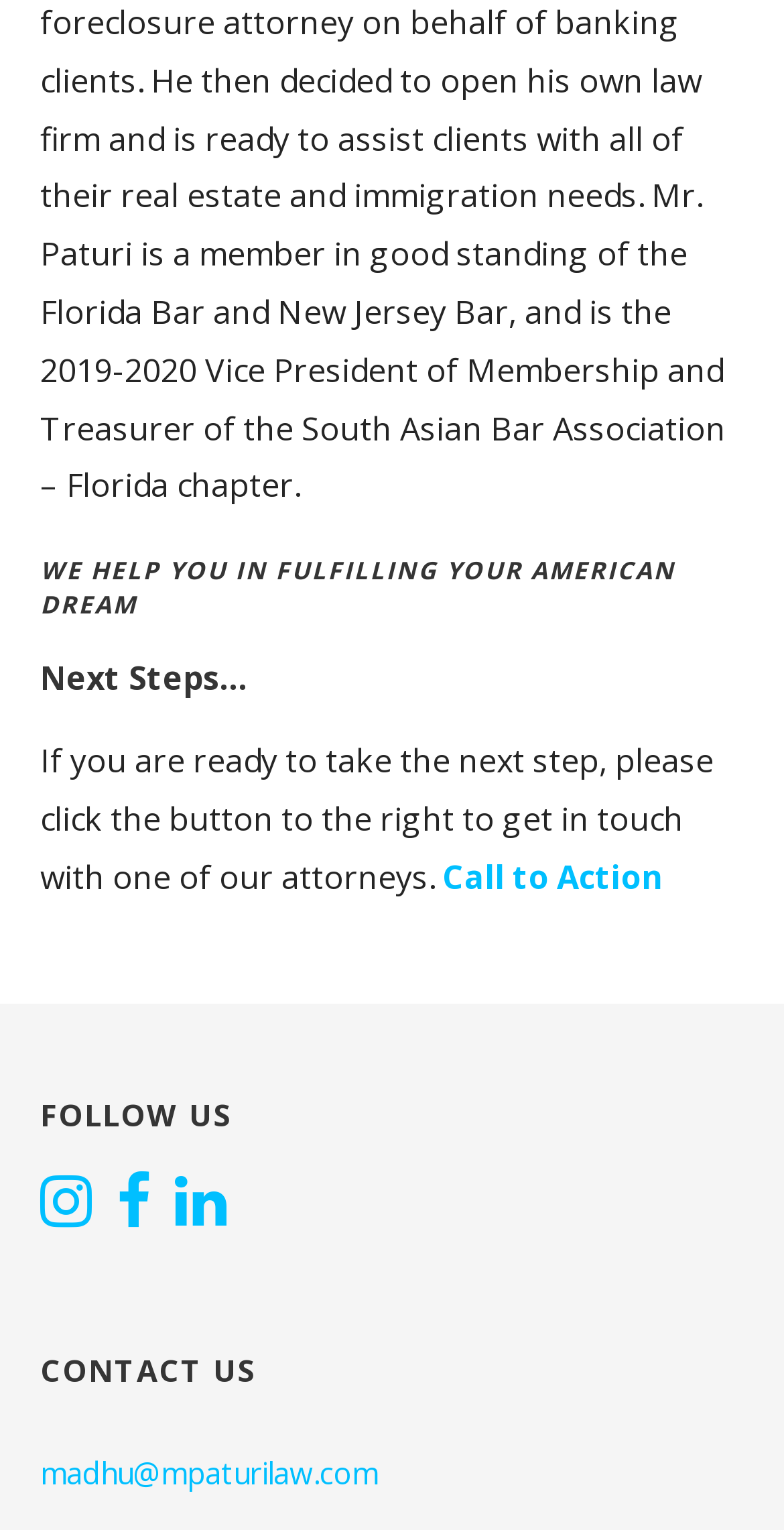What is the theme of the webpage?
Provide an in-depth and detailed answer to the question.

The webpage has a heading 'WE HELP YOU IN FULFILLING YOUR AMERICAN DREAM', which suggests that the theme of the webpage is related to achieving the American Dream, possibly through immigration or other means.